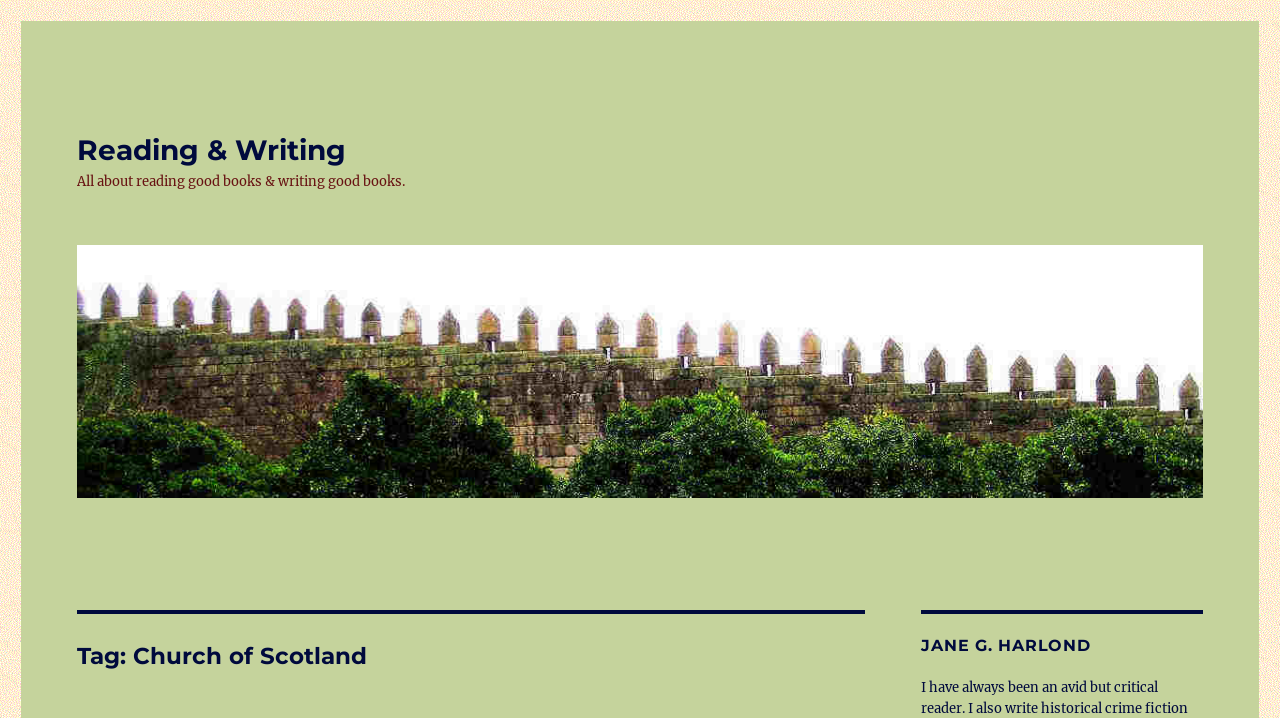Please provide a comprehensive response to the question based on the details in the image: What is the name of the author mentioned on this webpage?

The author's name is mentioned in a heading at the bottom of the page, which is 'JANE G. HARLOND'.